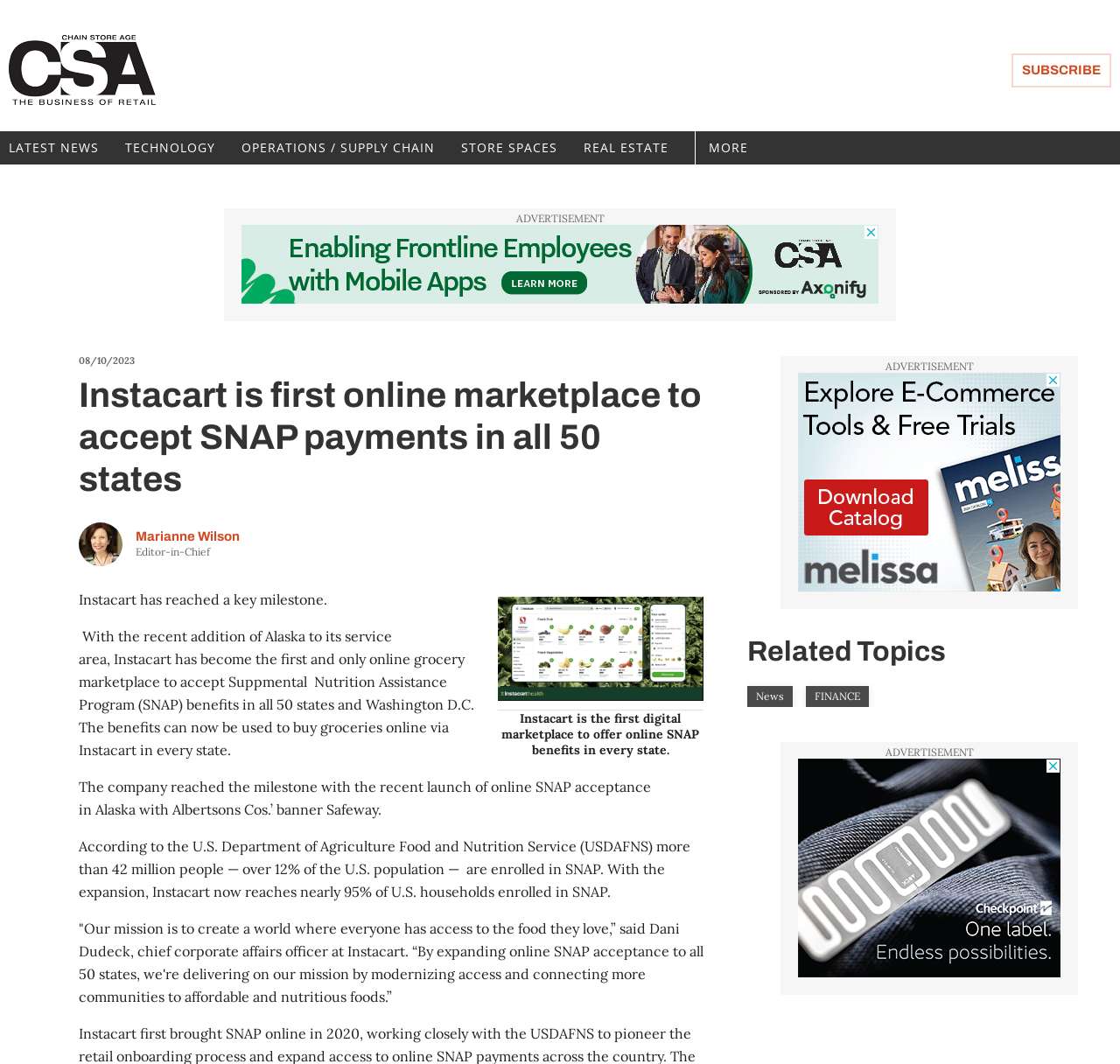Extract the bounding box coordinates for the HTML element that matches this description: "share_facebook". The coordinates should be four float numbers between 0 and 1, i.e., [left, top, right, bottom].

[0.016, 0.335, 0.051, 0.372]